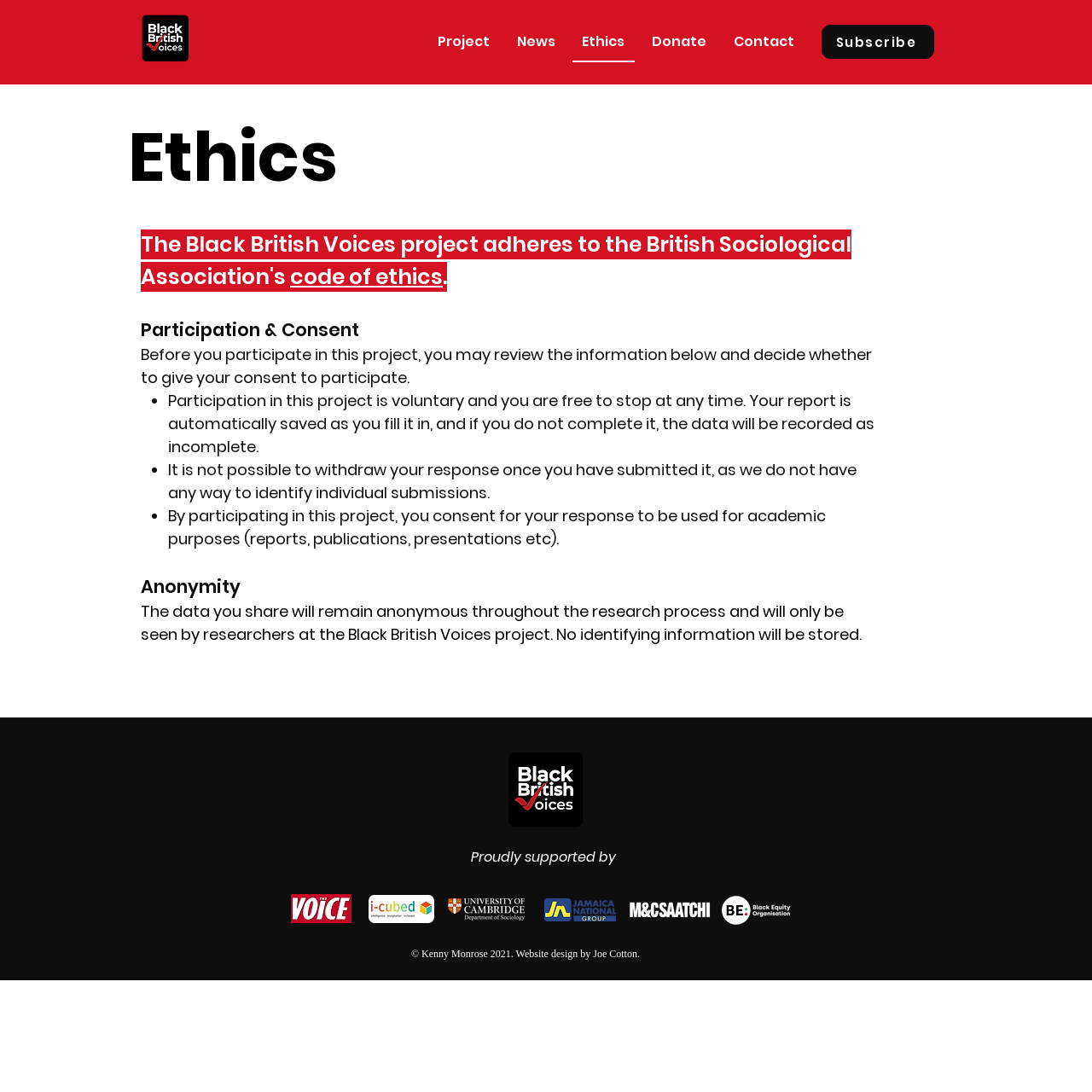With reference to the image, please provide a detailed answer to the following question: What is the role of the researchers in the project?

According to the webpage, the researchers at the Black British Voices project will analyze the responses collected from participants. The data will remain anonymous, and the researchers will use the responses for academic purposes such as reports, publications, and presentations.